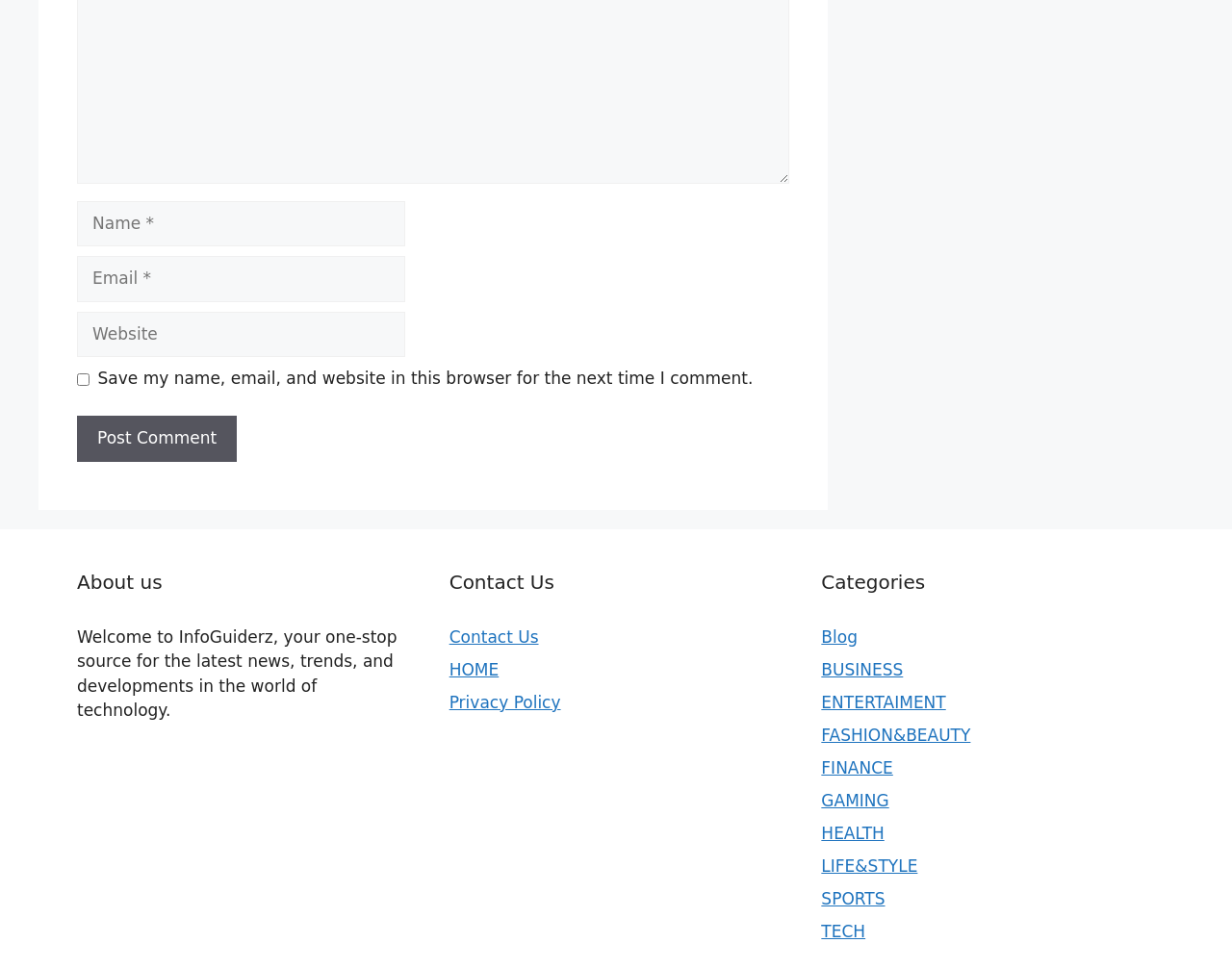Locate the bounding box coordinates of the area you need to click to fulfill this instruction: 'Go to the TECH category'. The coordinates must be in the form of four float numbers ranging from 0 to 1: [left, top, right, bottom].

[0.667, 0.951, 0.702, 0.971]